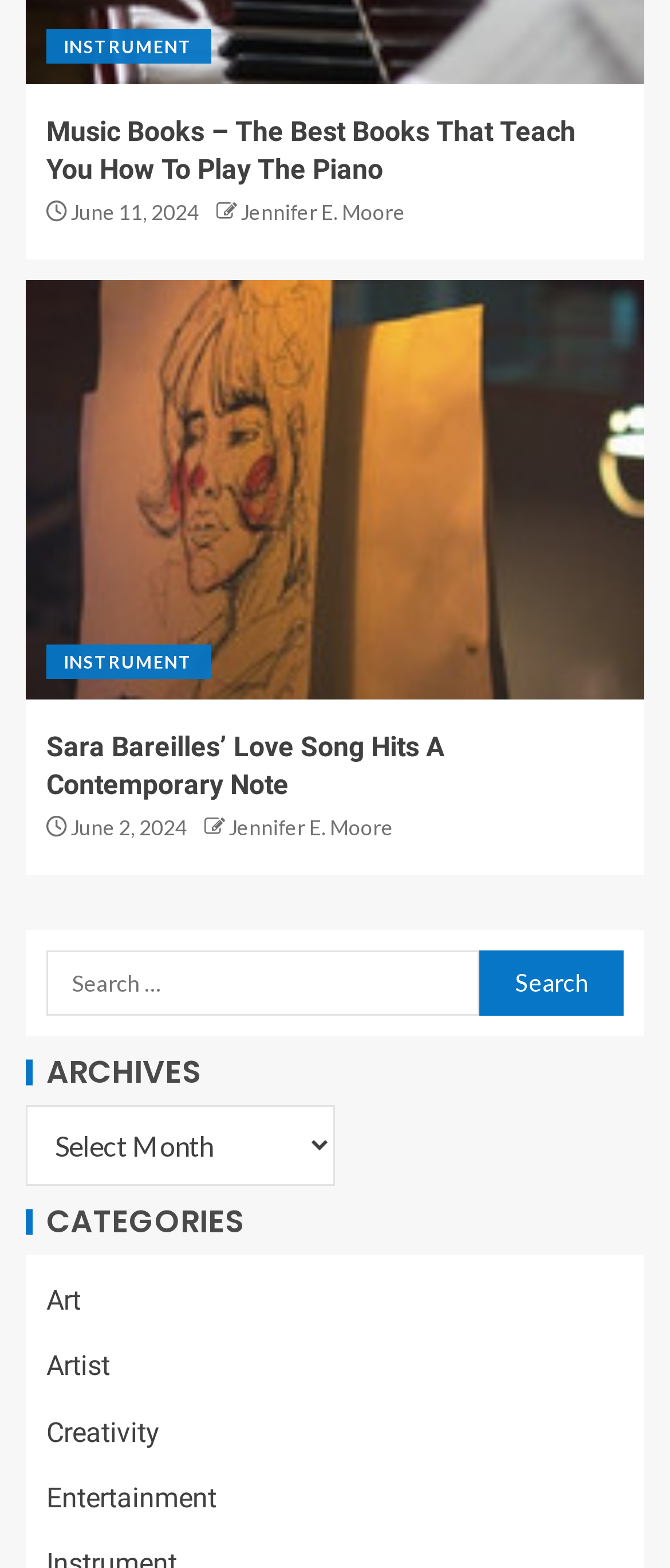Using the description "parent_node: 2 min read", predict the bounding box of the relevant HTML element.

[0.038, 0.179, 0.962, 0.446]